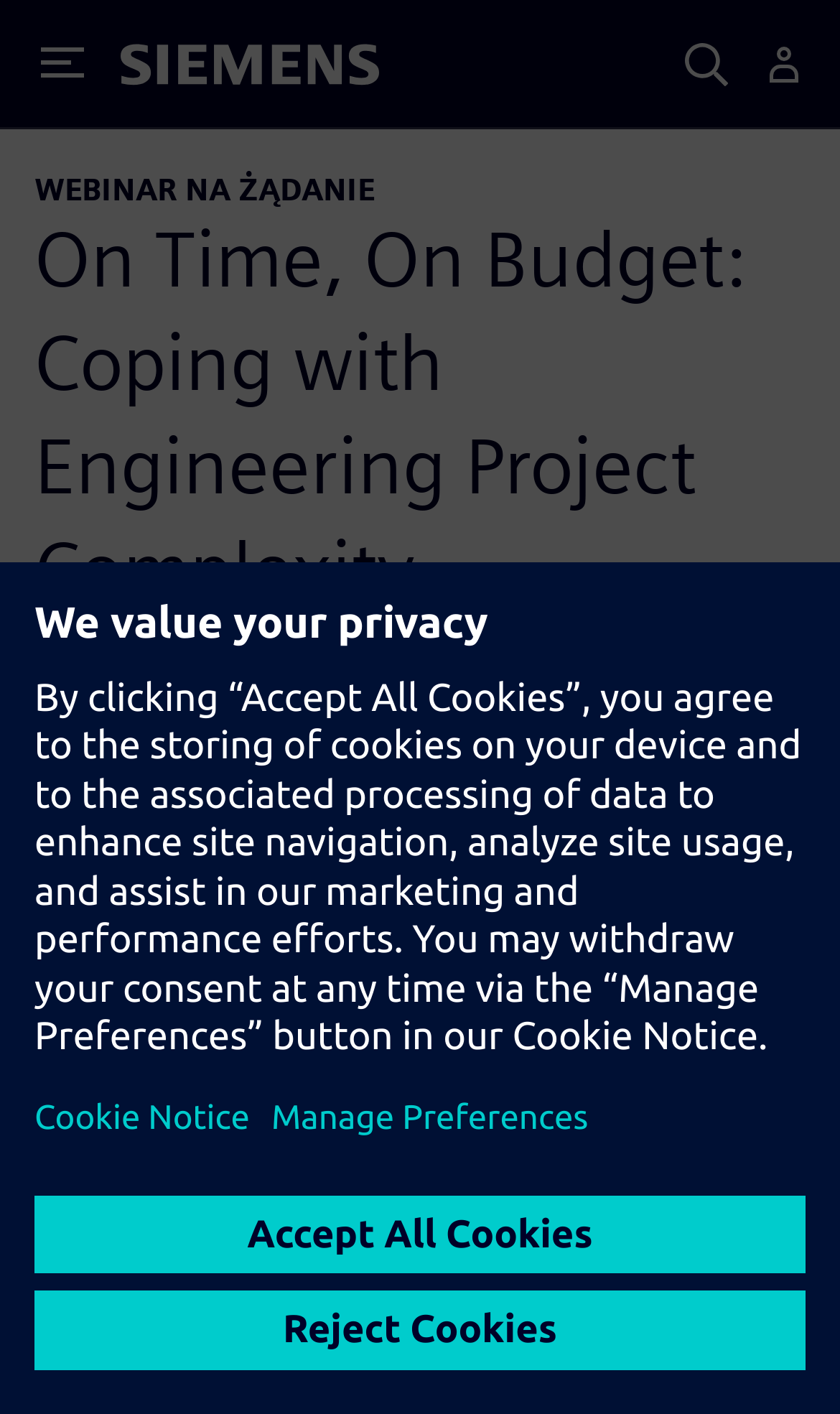Determine the bounding box coordinates in the format (top-left x, top-left y, bottom-right x, bottom-right y). Ensure all values are floating point numbers between 0 and 1. Identify the bounding box of the UI element described by: alt="Industry Business Network 4.0"

None